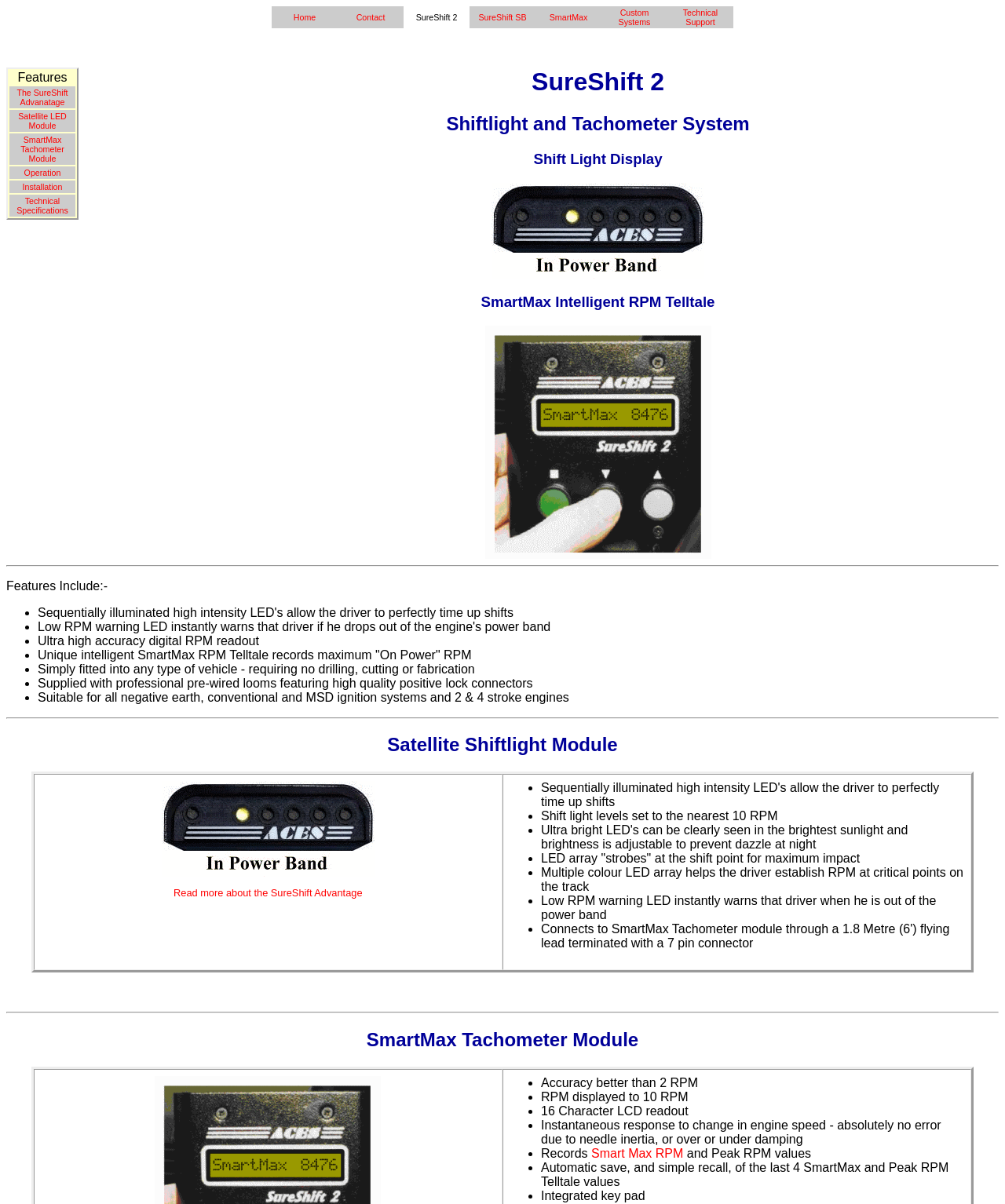Given the description "Technical Support", determine the bounding box of the corresponding UI element.

[0.68, 0.007, 0.714, 0.022]